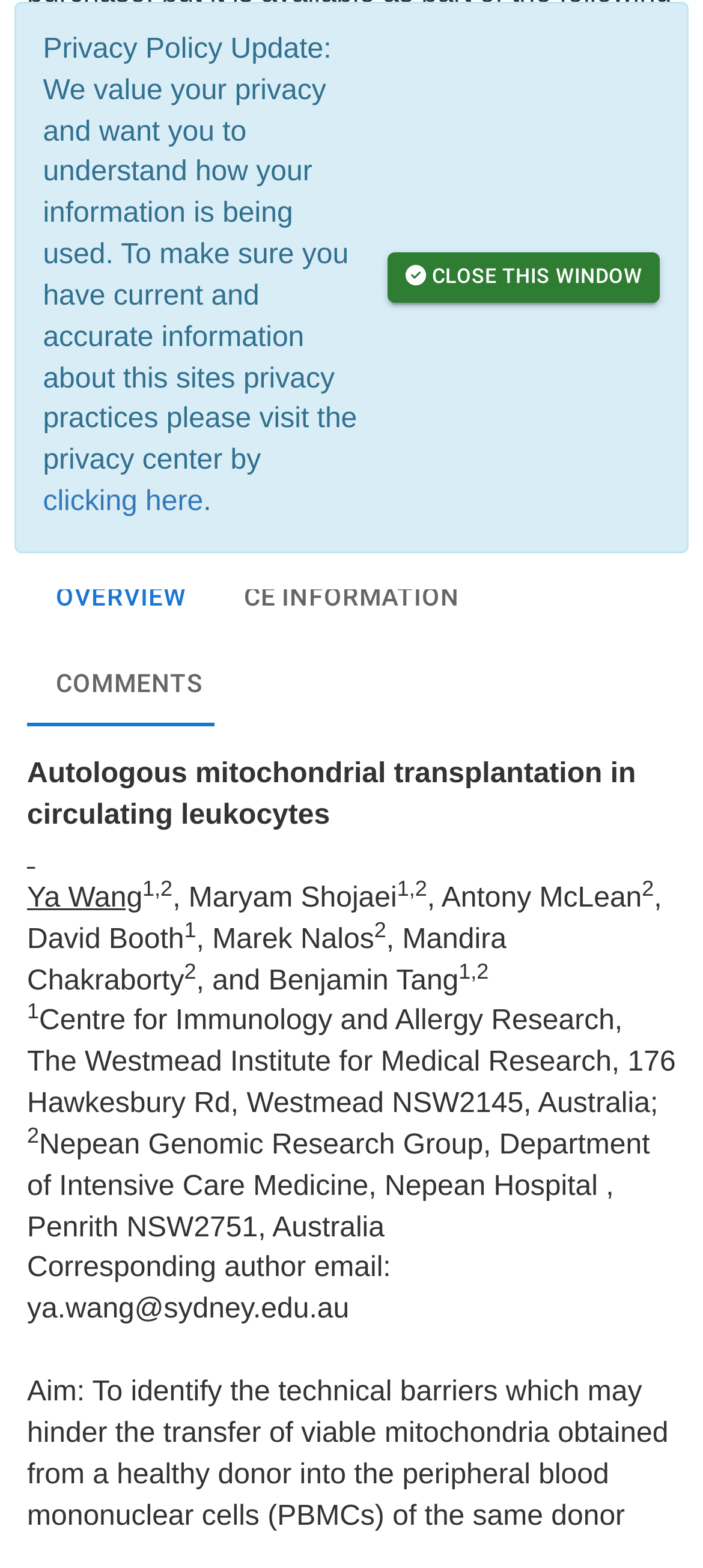Given the element description Virtual Access: Z1/Z2 Combined Package, identify the bounding box coordinates for the UI element on the webpage screenshot. The format should be (top-left x, top-left y, bottom-right x, bottom-right y), with values between 0 and 1.

[0.038, 0.3, 0.903, 0.323]